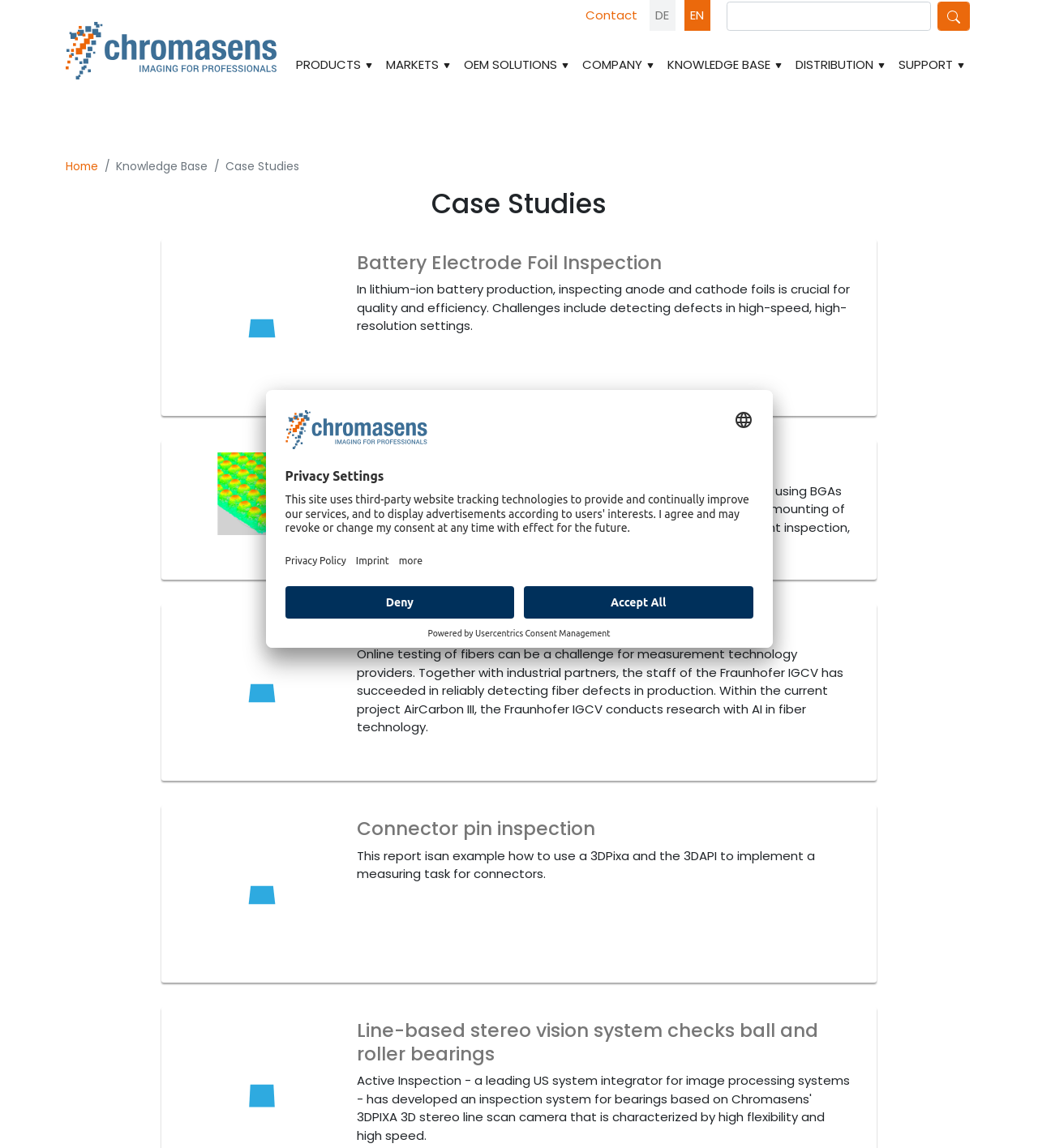What is the purpose of the search function?
Look at the image and provide a short answer using one word or a phrase.

To search the website